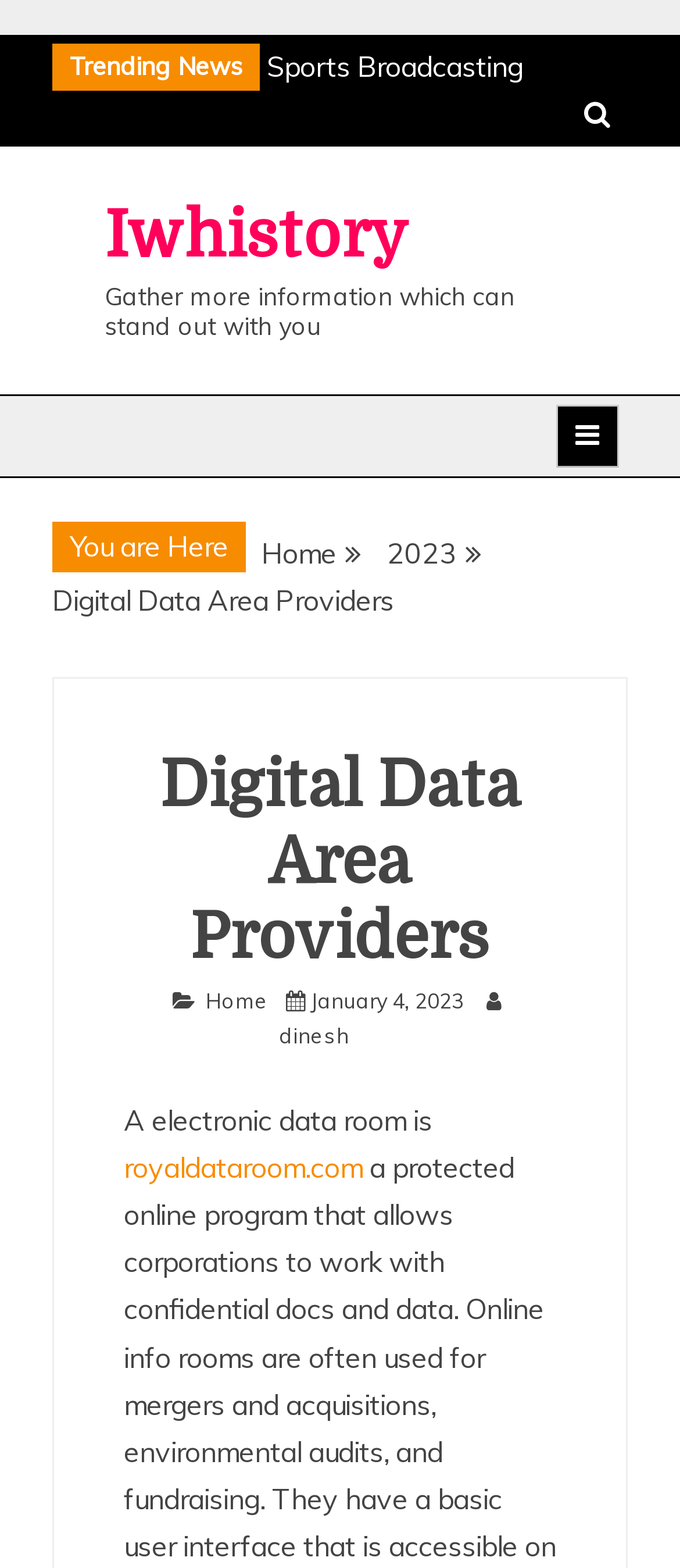Refer to the image and provide an in-depth answer to the question:
How many links are in the breadcrumbs navigation?

I counted the number of links in the breadcrumbs navigation element, which are 'Home', '2023', and 'Digital Data Area Providers'. There are three links in total.